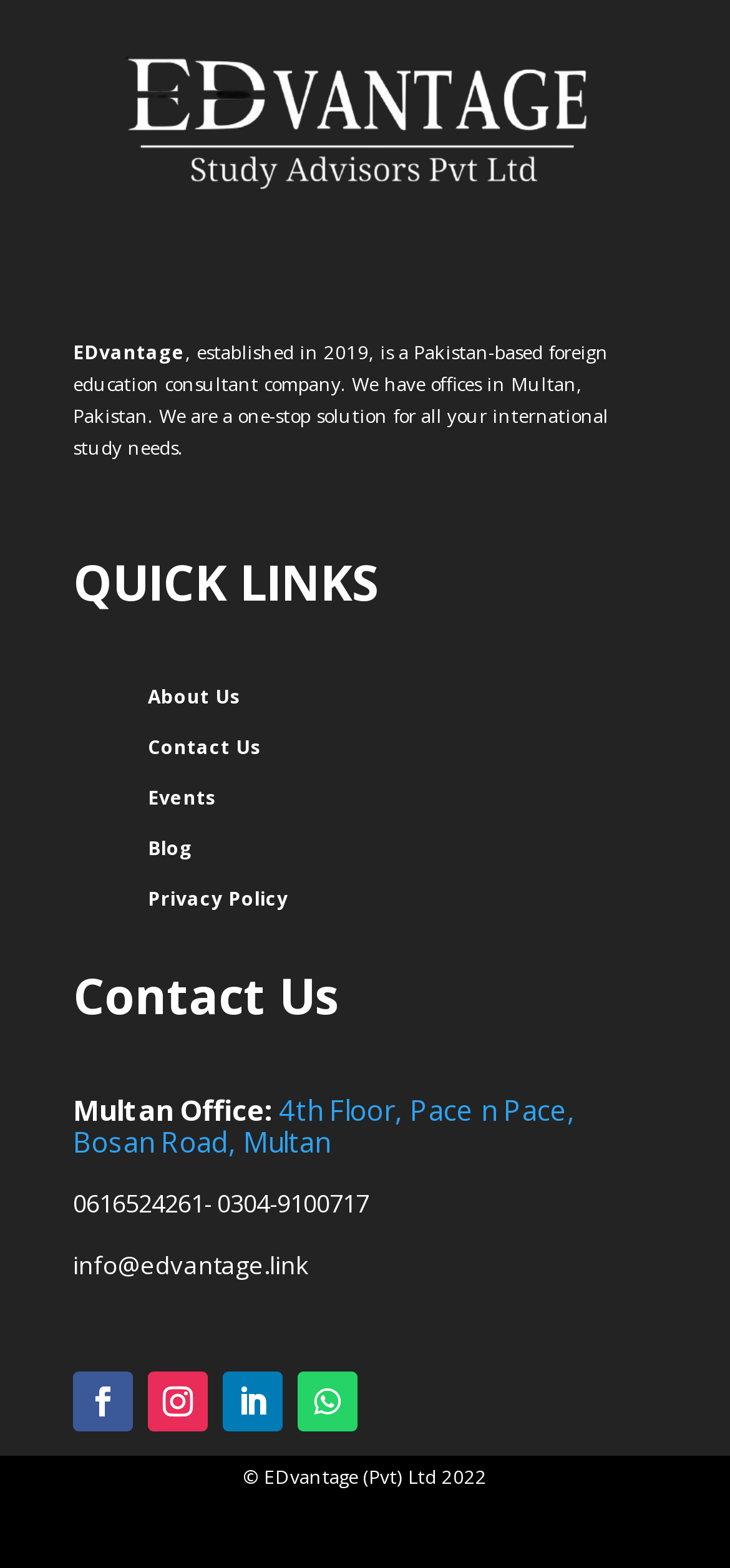What year was the company established?
Provide a detailed and well-explained answer to the question.

The year the company was established is mentioned in the static text element ', established in 2019, is a Pakistan-based foreign education consultant company.'